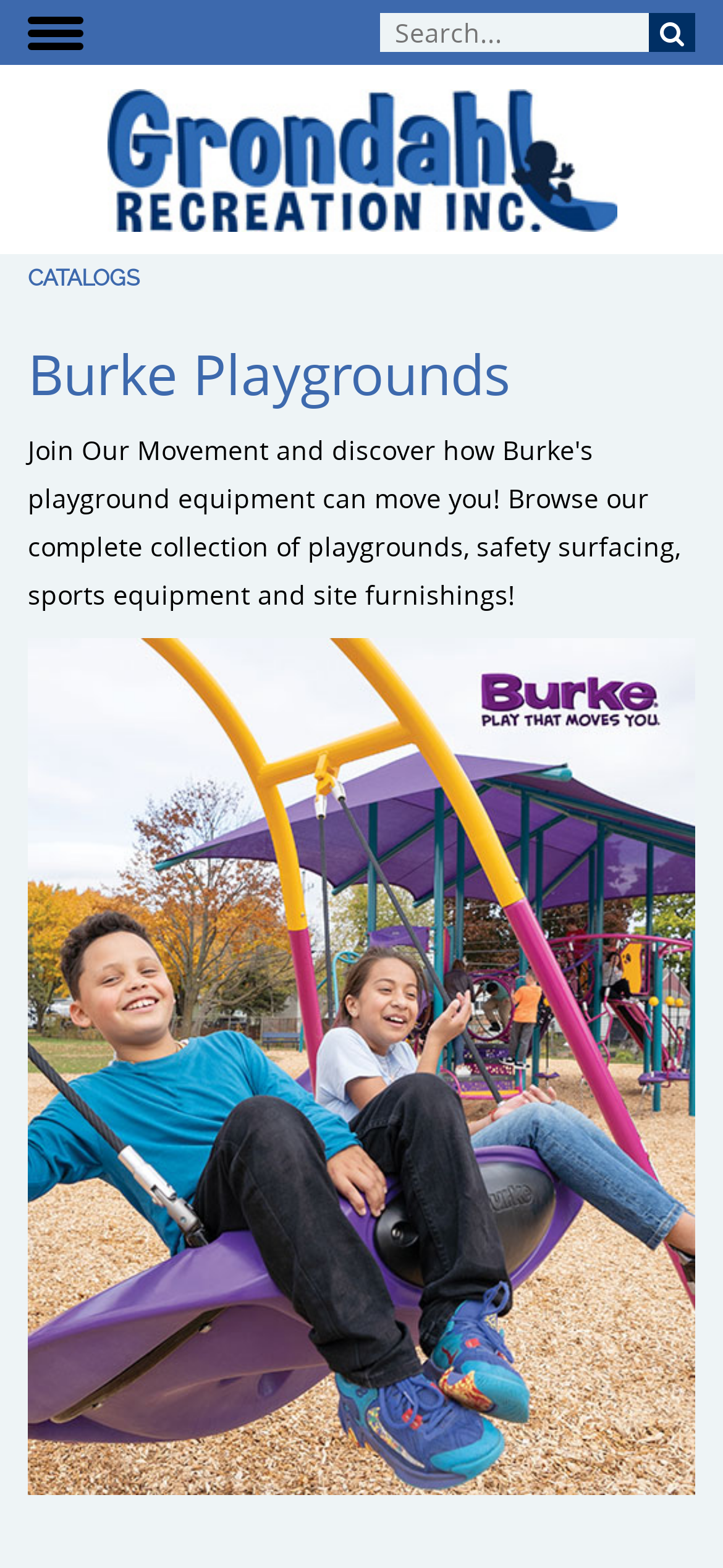Using the image as a reference, answer the following question in as much detail as possible:
What is the category of 'ELEVATE Fitness Course'?

The link 'ELEVATE Fitness Course' is listed under the category 'Outdoor Fitness Equipment' on the webpage, which suggests that it belongs to this category.